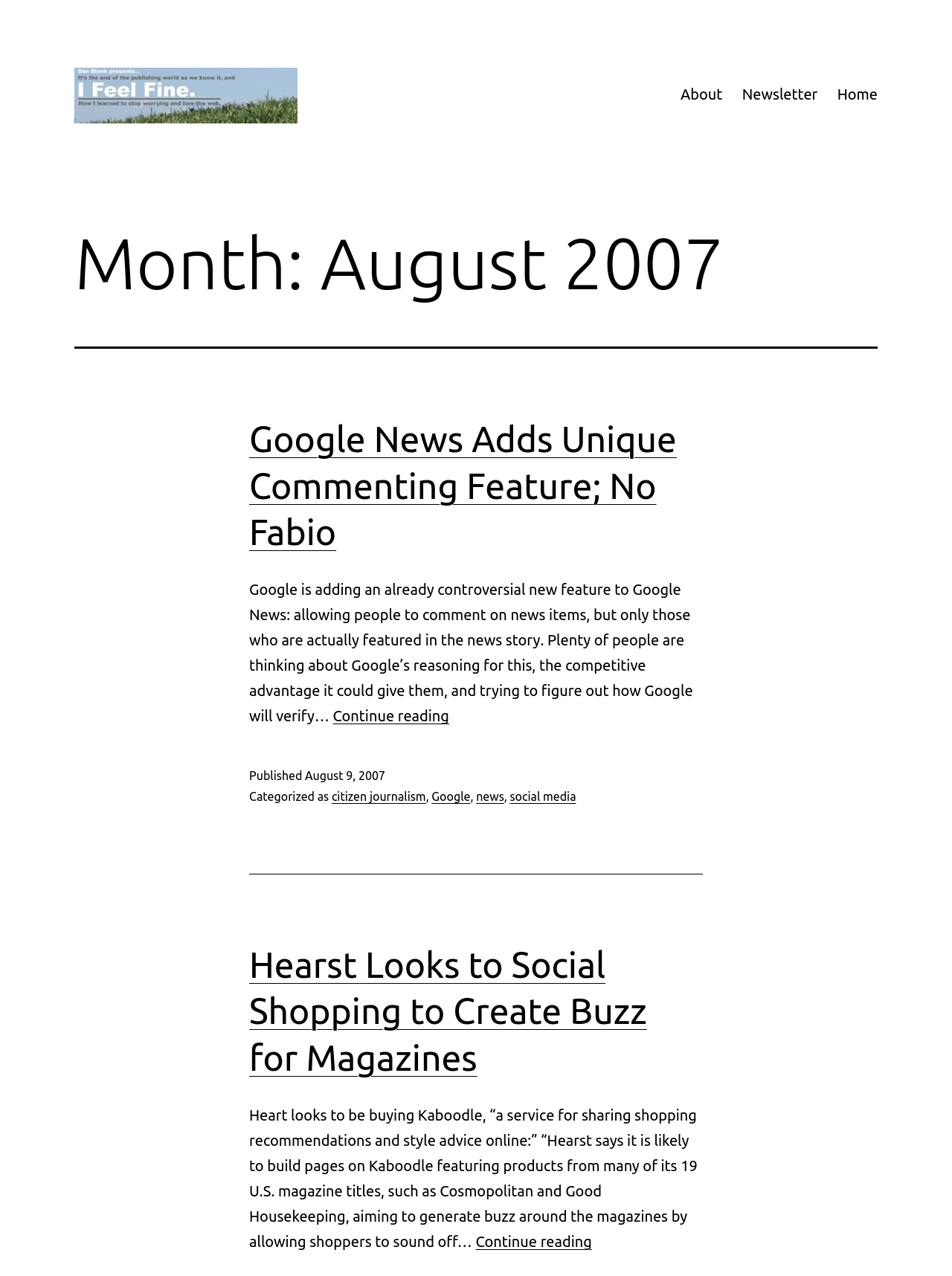Please locate the clickable area by providing the bounding box coordinates to follow this instruction: "read about Google News Adds Unique Commenting Feature".

[0.262, 0.326, 0.738, 0.435]